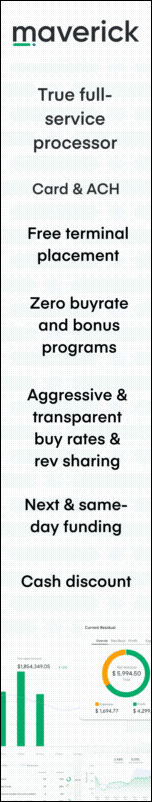What is the purpose of the cash discount program?
Please use the visual content to give a single word or phrase answer.

To showcase revenue figures